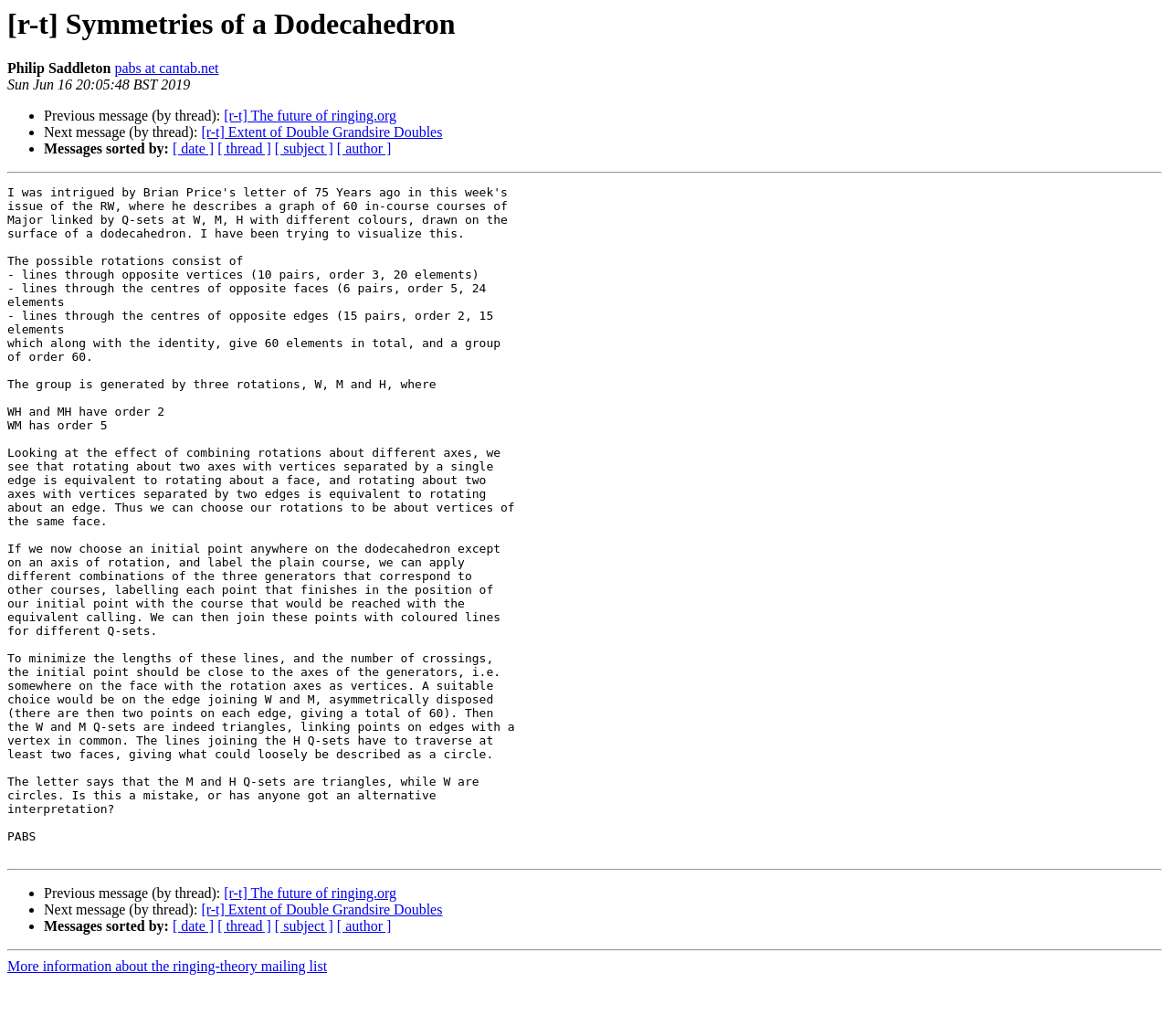Extract the text of the main heading from the webpage.

[r-t] Symmetries of a Dodecahedron